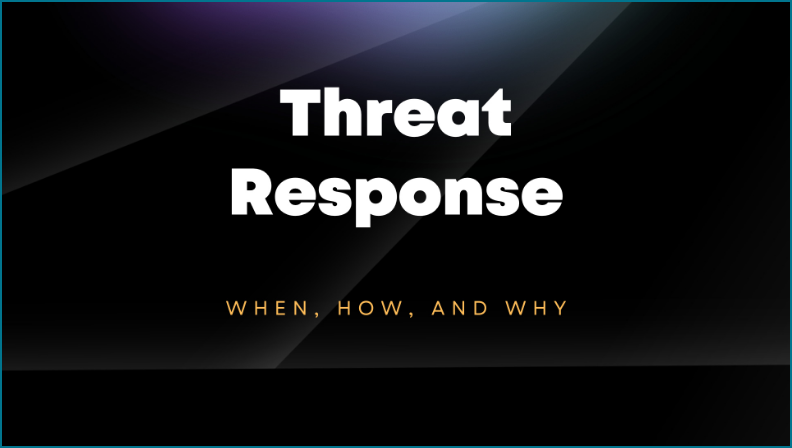Respond to the following query with just one word or a short phrase: 
What is the purpose of the image?

To present critical information